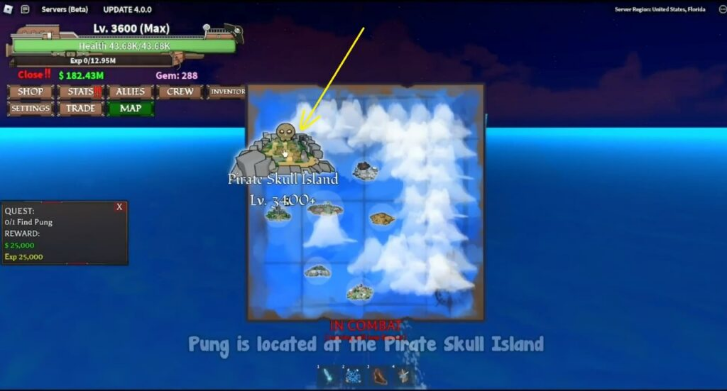Break down the image into a detailed narrative.

The image showcases a detailed map from the game "King Legacy" on Roblox, displaying the location of Pirate Skull Island. A yellow arrow points directly to the island marked "Pirate Skull Island" and indicates its level as 500. In the lower part of the screen, an active quest prompt states, “Pung is located at the Pirate Skull Island,” along with a reward of $25,000 and experience points. The background features a vibrant ocean landscape, enhancing the adventurous theme of the game. The top left corner includes player stats, showing a level of 3600 (Max), health points, and in-game currency, adding context to the player's progress.